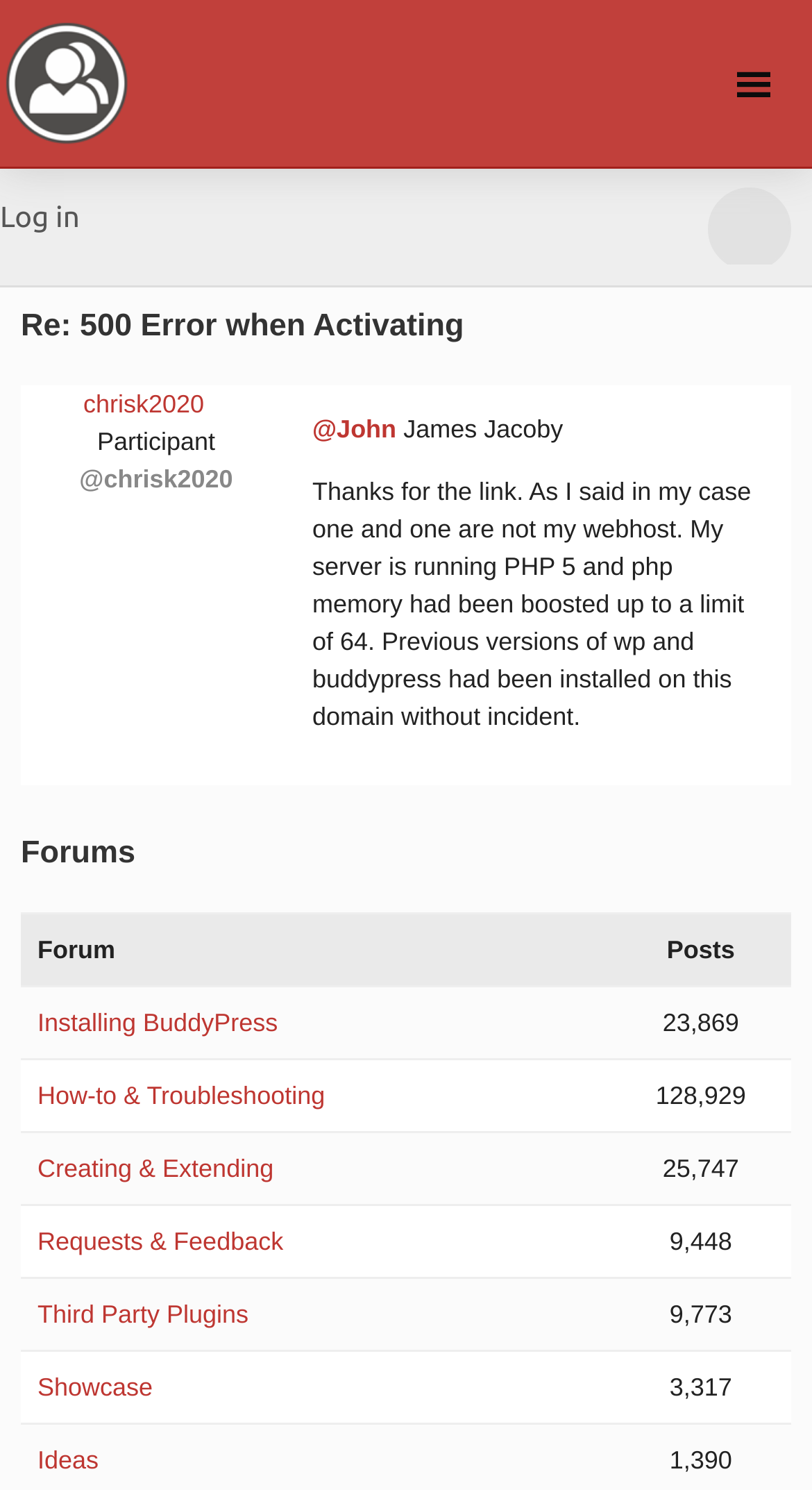Locate the bounding box coordinates of the region to be clicked to comply with the following instruction: "Click on the link to Installing BuddyPress". The coordinates must be four float numbers between 0 and 1, in the form [left, top, right, bottom].

[0.046, 0.677, 0.342, 0.696]